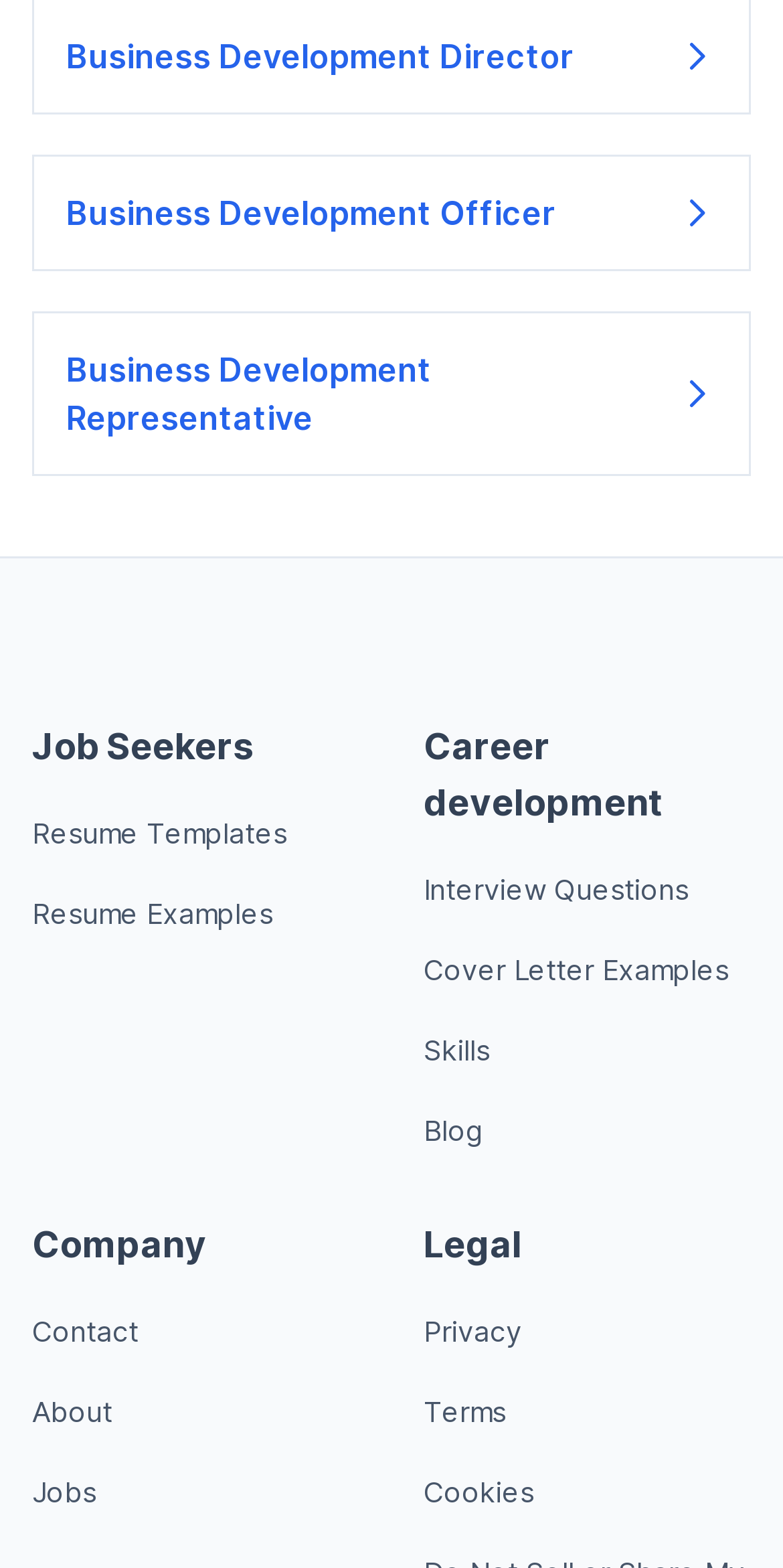What is the category of 'Business Development Officer'?
Based on the screenshot, respond with a single word or phrase.

Job Seekers